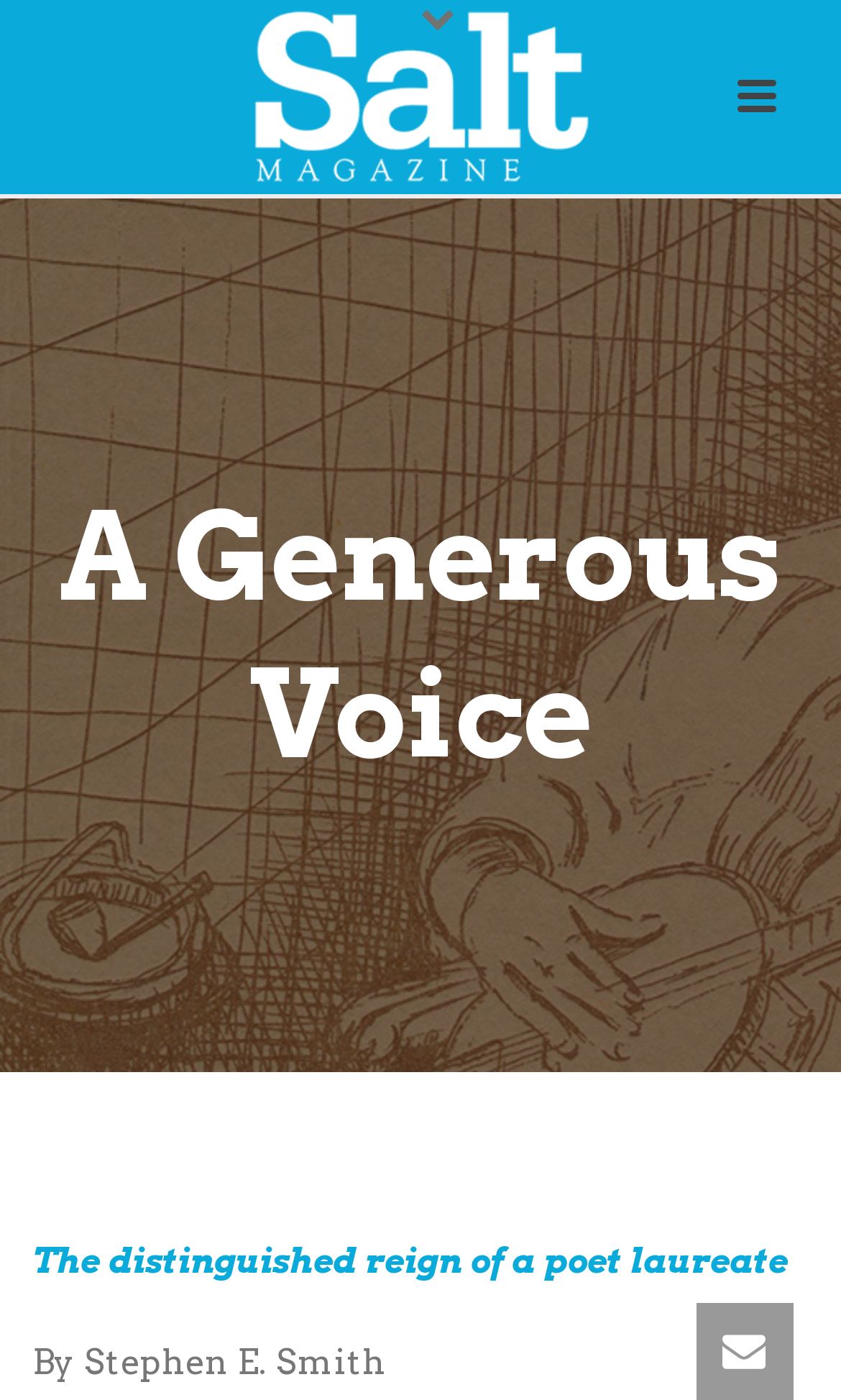Kindly respond to the following question with a single word or a brief phrase: 
What is the name of the magazine?

Salt Magazine